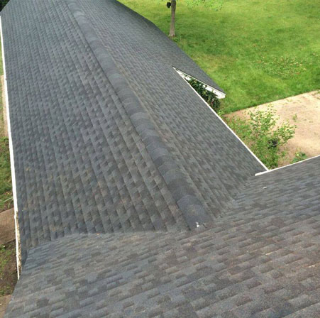Give a comprehensive caption that covers the entire image content.

The image depicts a well-maintained roof featuring asphalt shingles, showcasing a slight pitch that facilitates water drainage. The dark gray shingles create a sophisticated appearance, complementing the surrounding lush green lawn. This image serves as a visual representation of professional roof repair services, highlighting the quality and craftsmanship that can be expected from companies like "Done Right Roofing and Chimney," specialized in various roofing solutions including shingle repair and more. This service is particularly valuable for those in need of roof assessments or replacements in areas such as Mastic, NY.